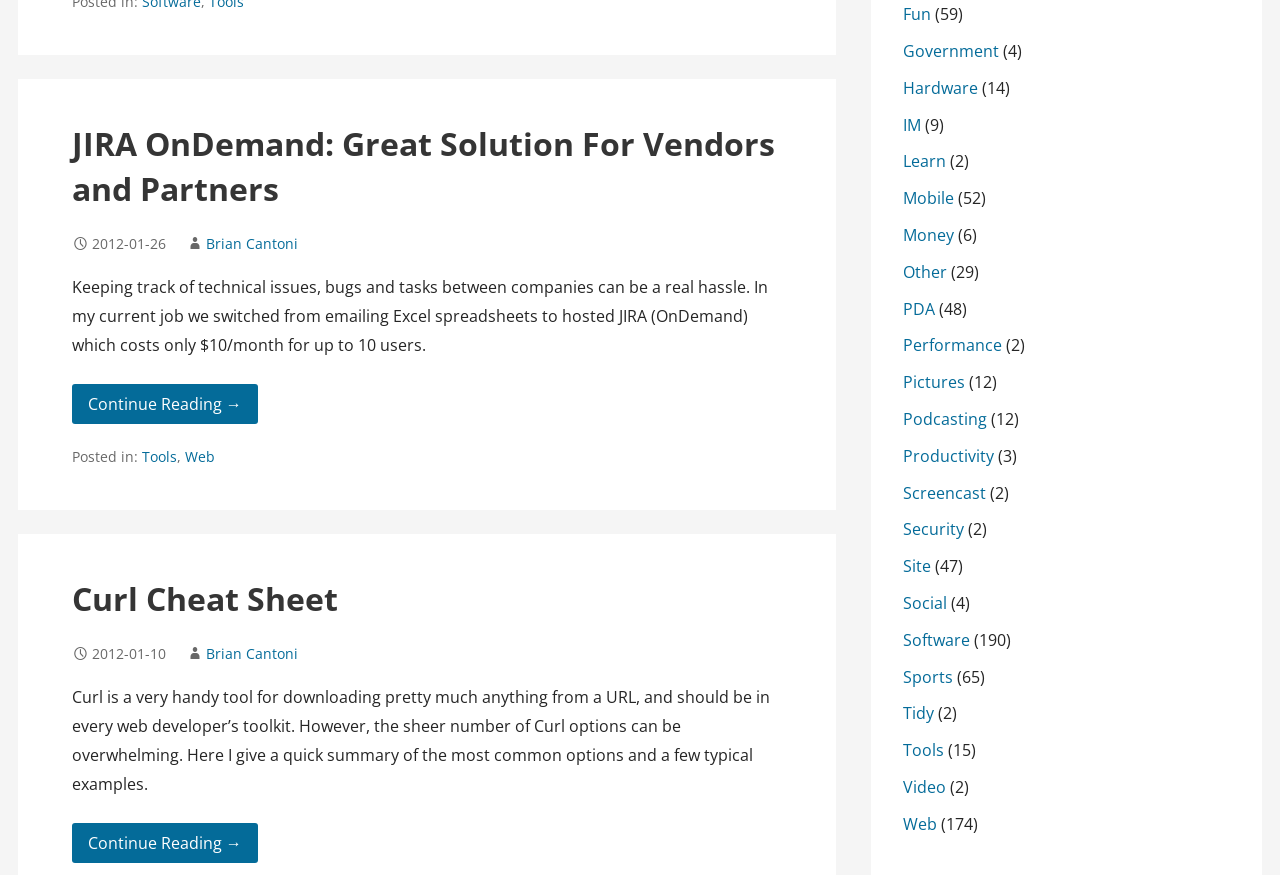What is the title of the second article?
Offer a detailed and exhaustive answer to the question.

The second article has a heading 'Curl Cheat Sheet' which is the title of the article.